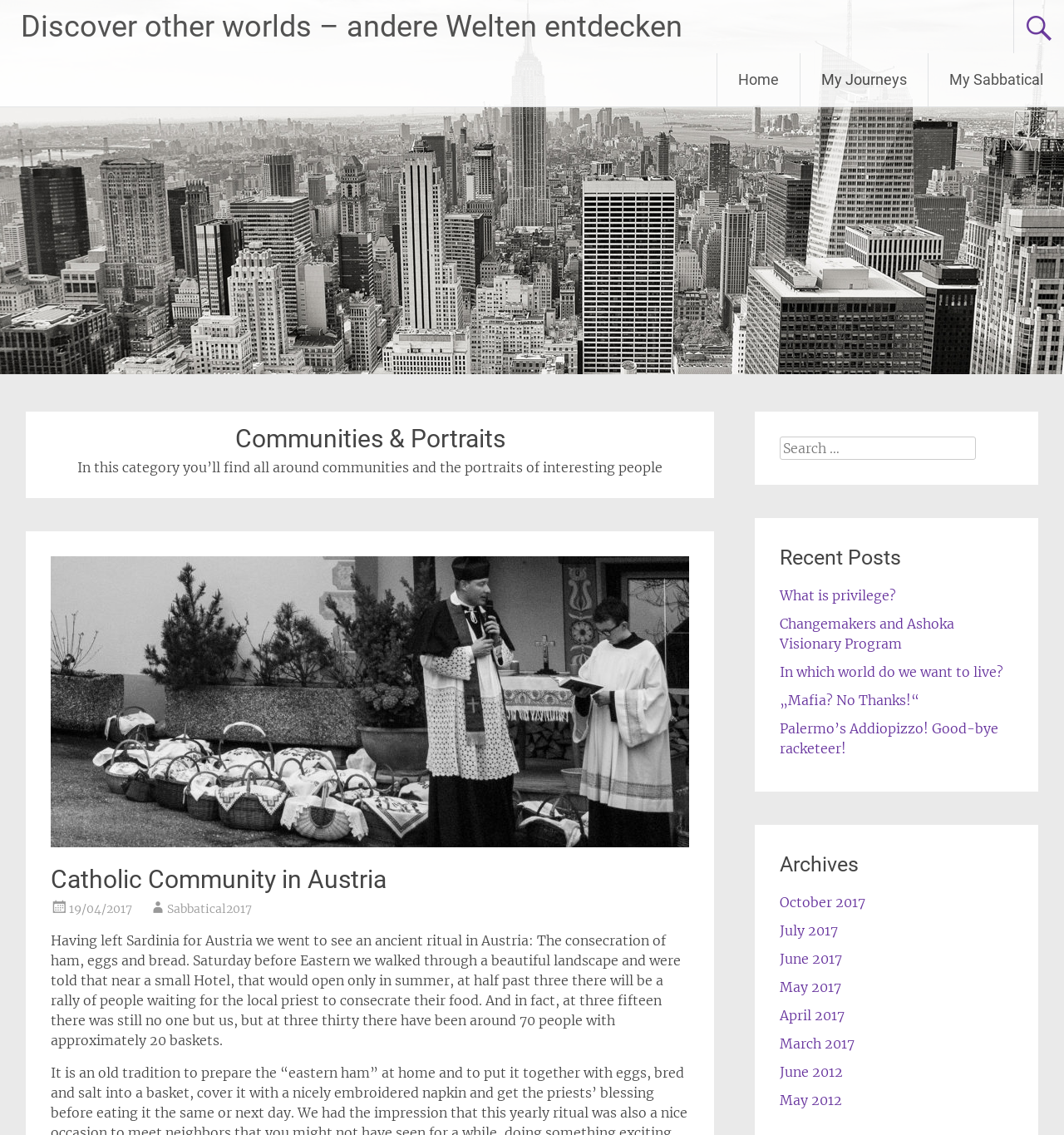Identify the bounding box coordinates of the clickable region to carry out the given instruction: "Search for something".

[0.733, 0.385, 0.93, 0.405]